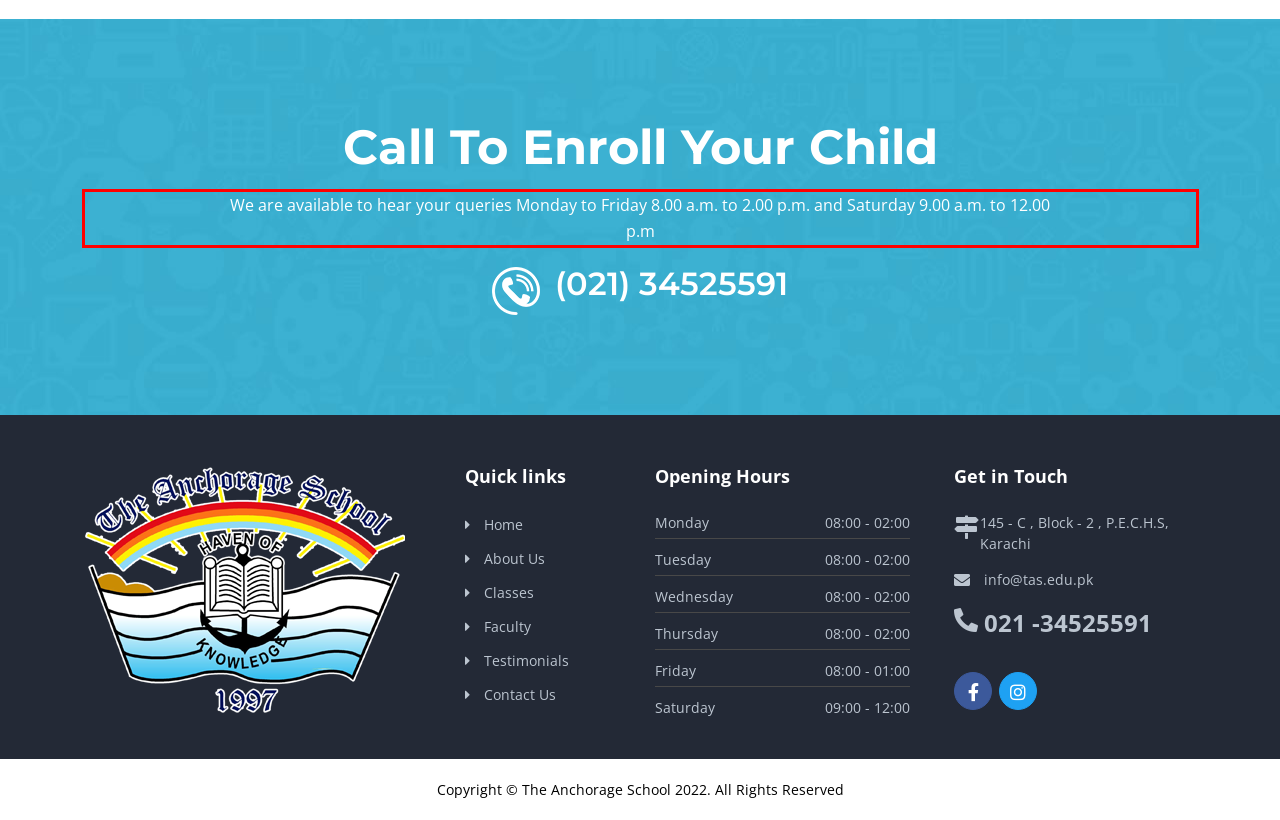Please examine the webpage screenshot containing a red bounding box and use OCR to recognize and output the text inside the red bounding box.

We are available to hear your queries Monday to Friday 8.00 a.m. to 2.00 p.m. and Saturday 9.00 a.m. to 12.00 p.m